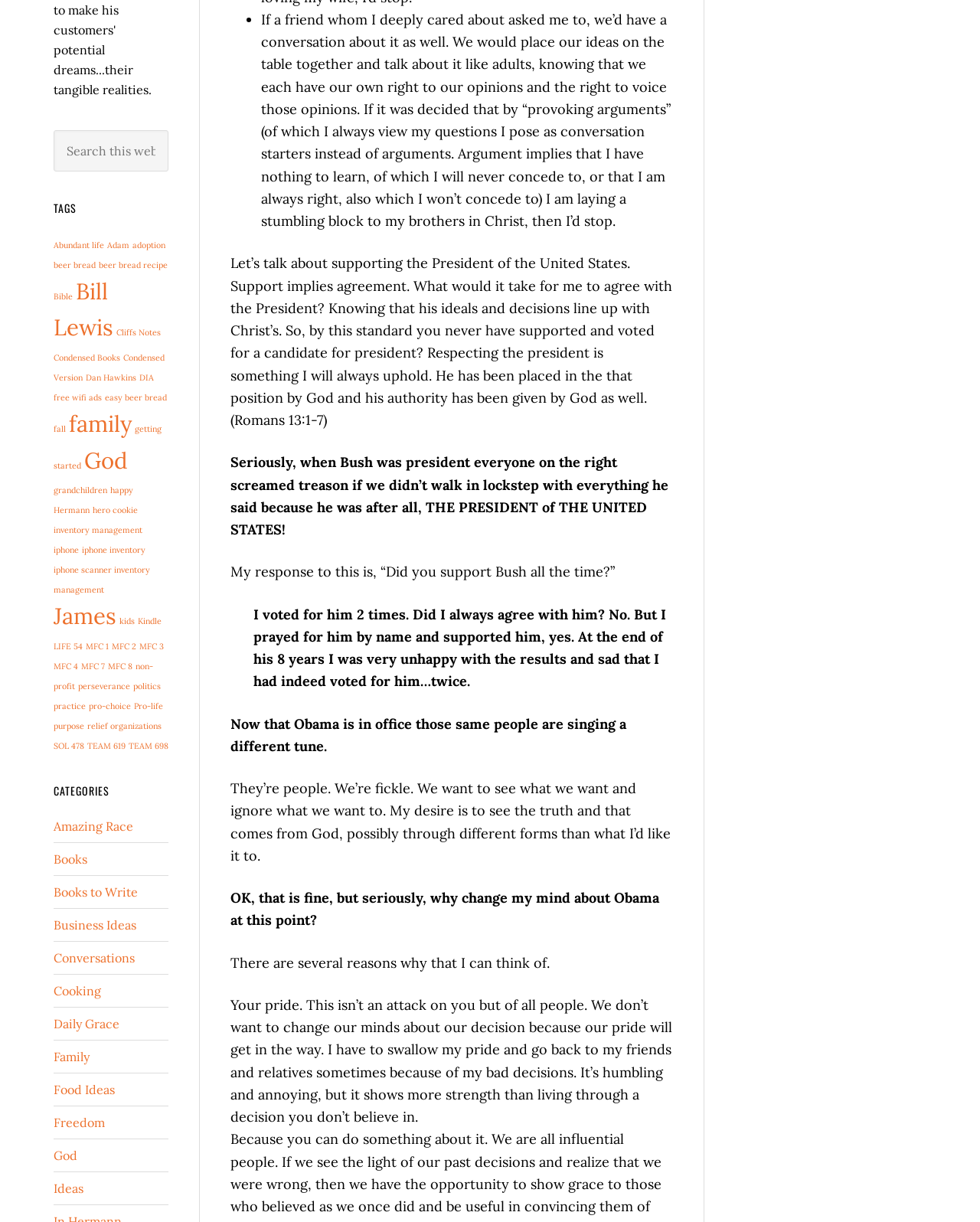Please identify the bounding box coordinates of the element's region that needs to be clicked to fulfill the following instruction: "Search this website". The bounding box coordinates should consist of four float numbers between 0 and 1, i.e., [left, top, right, bottom].

[0.055, 0.106, 0.172, 0.14]